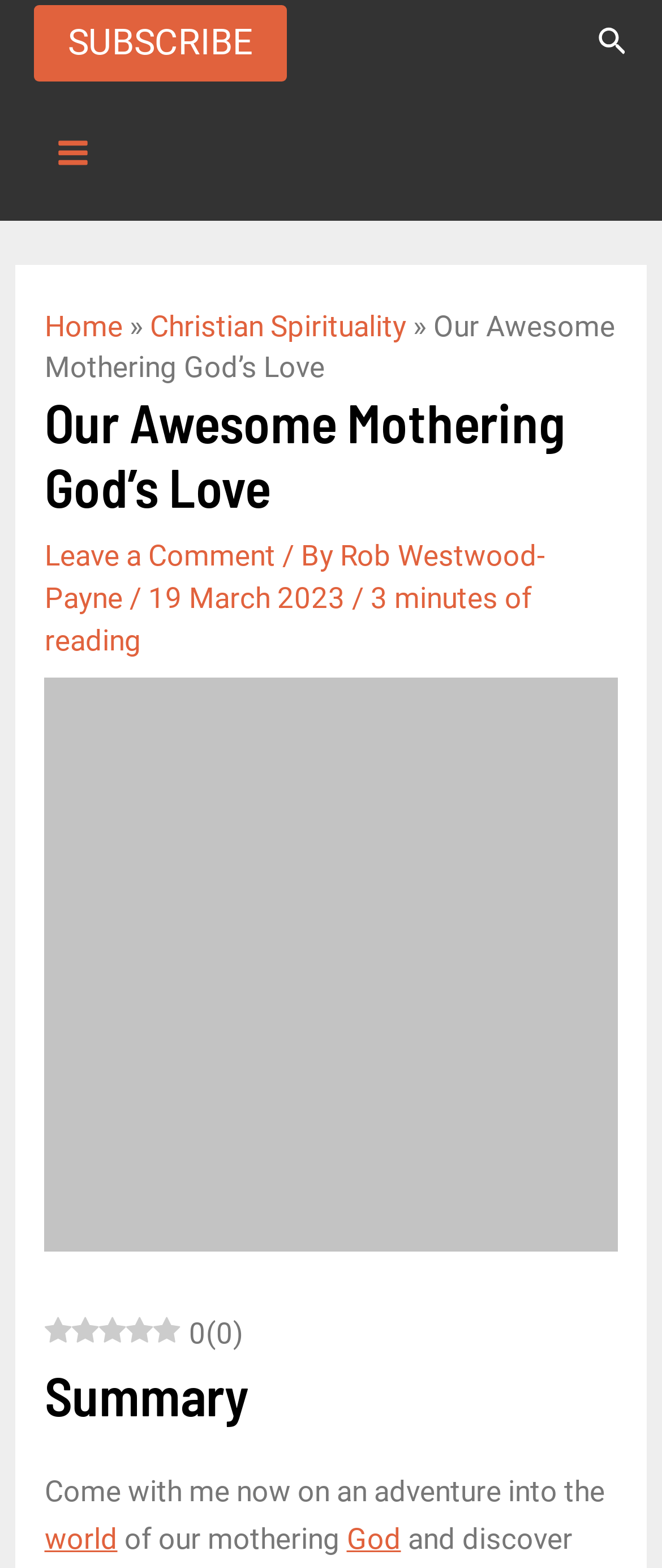Please locate the clickable area by providing the bounding box coordinates to follow this instruction: "Click the subscribe button".

[0.051, 0.003, 0.433, 0.051]